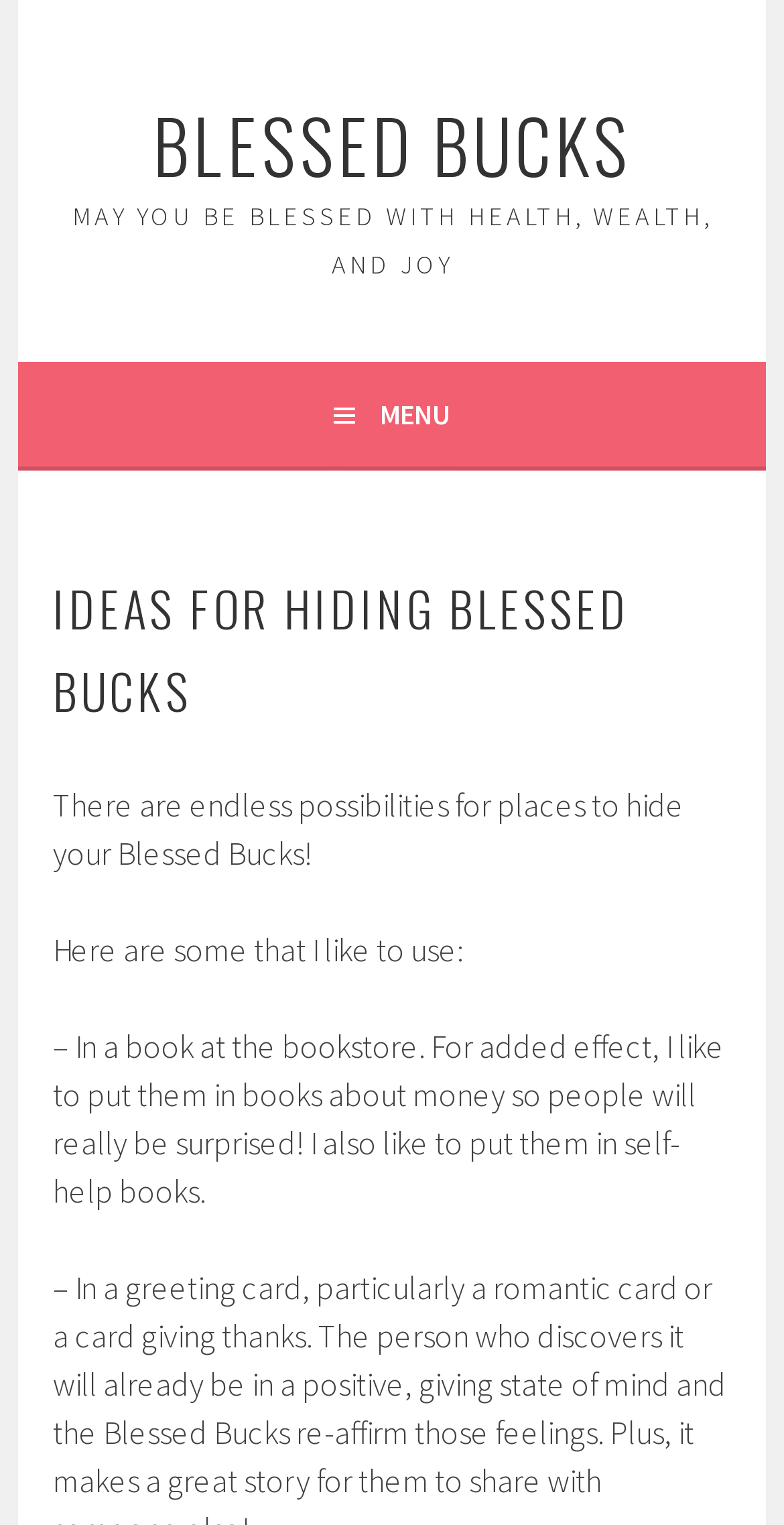With reference to the screenshot, provide a detailed response to the question below:
What is the tone of the webpage?

The tone of the webpage appears to be informal, as the language used is conversational and personal. The author shares their own experiences and preferences, using phrases like 'I like to use' and 'I also like to put them in', which creates a friendly and casual atmosphere.